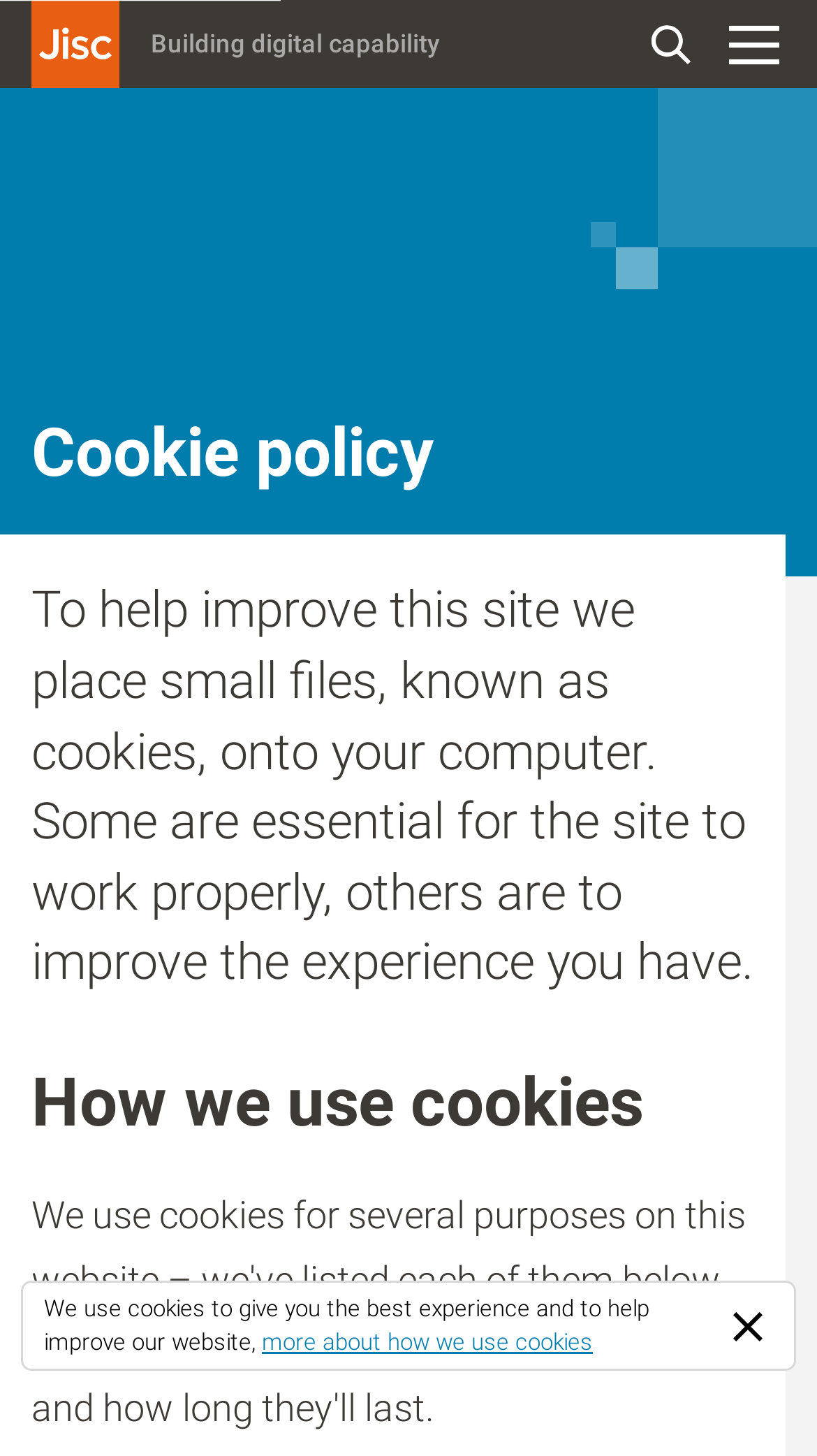Can the cookie policy be closed?
Answer with a single word or phrase, using the screenshot for reference.

Yes